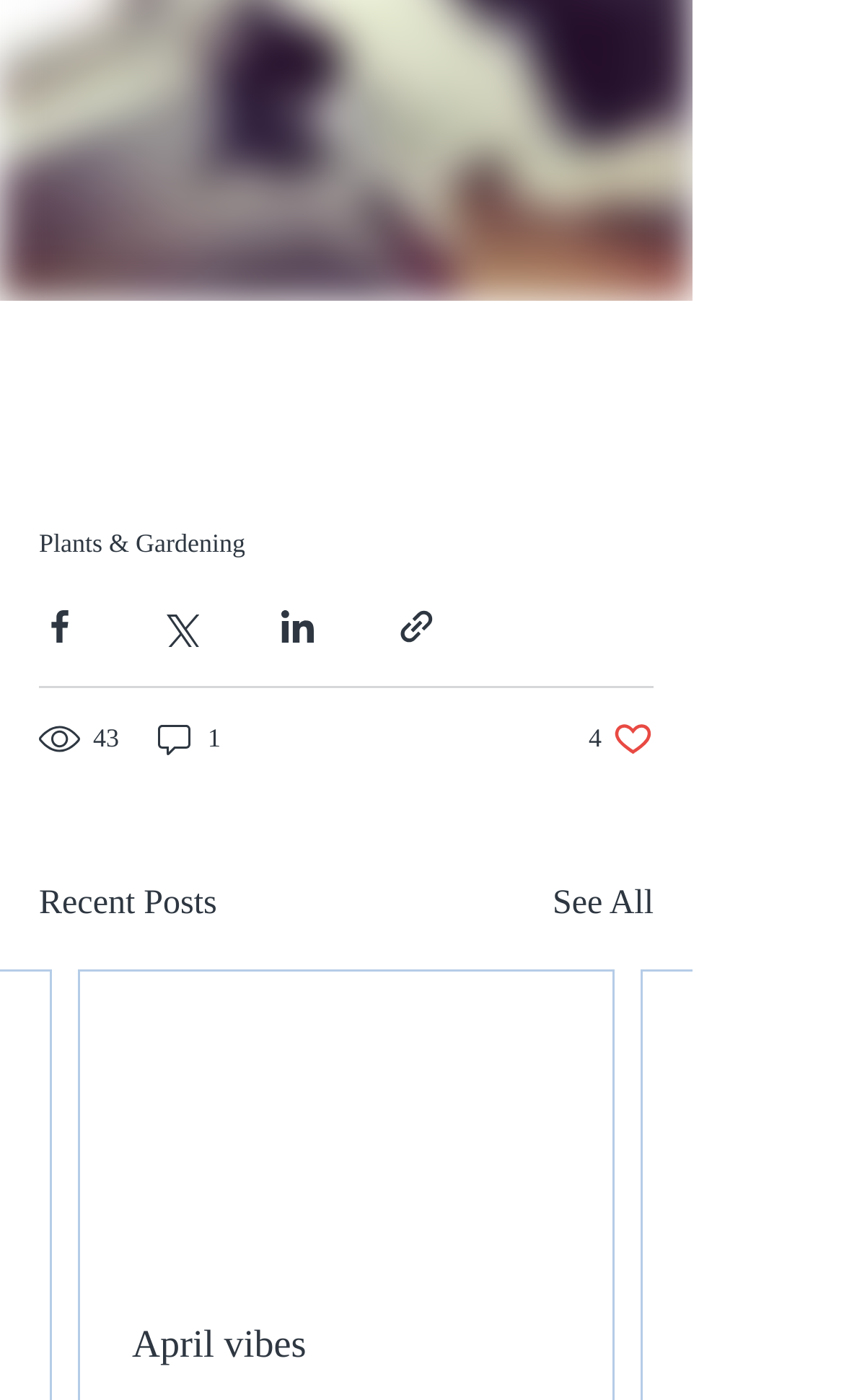Please provide the bounding box coordinates for the element that needs to be clicked to perform the instruction: "Share via Facebook". The coordinates must consist of four float numbers between 0 and 1, formatted as [left, top, right, bottom].

[0.046, 0.432, 0.095, 0.462]